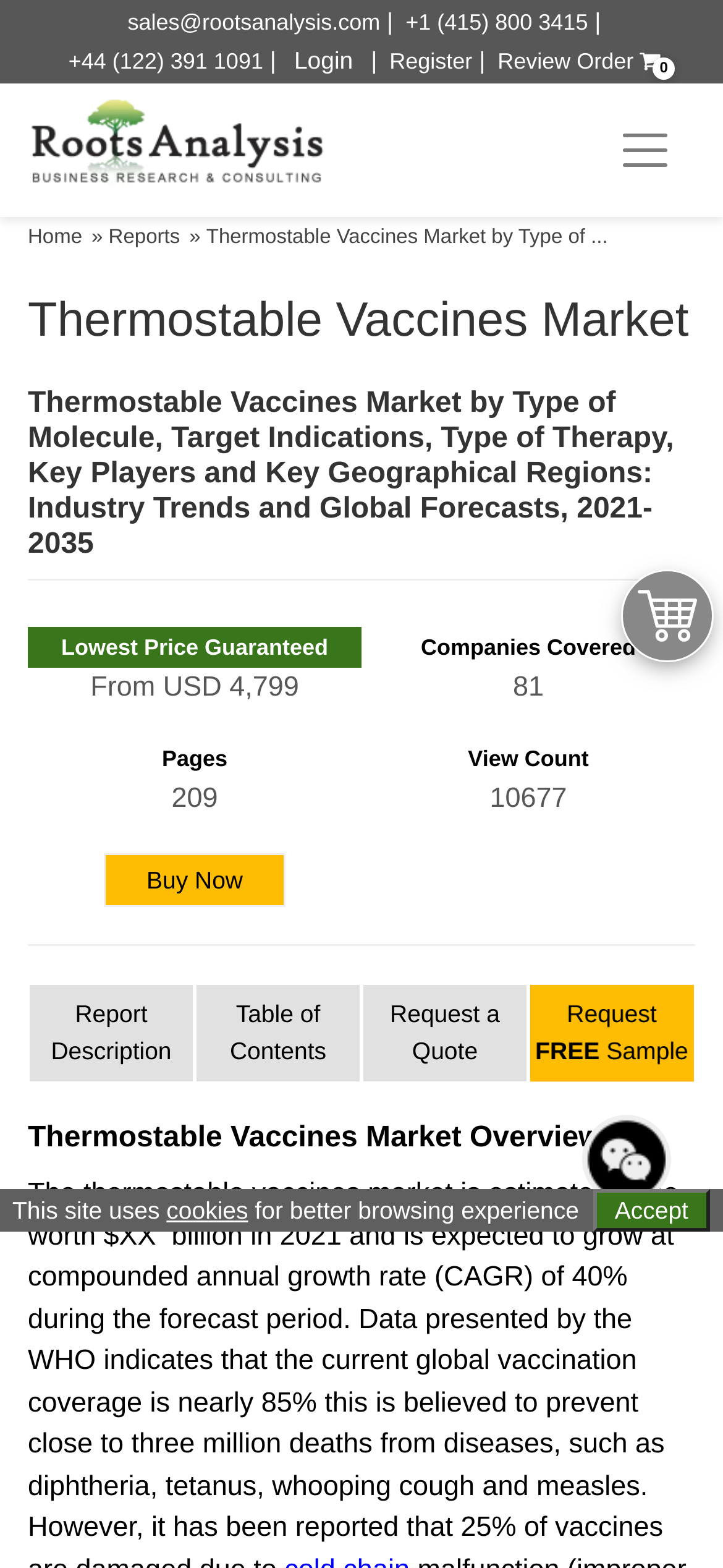What is the view count of the report?
Please provide a comprehensive answer based on the details in the screenshot.

The view count of the report can be found in the section that displays the report details, where it is mentioned as '10677'.